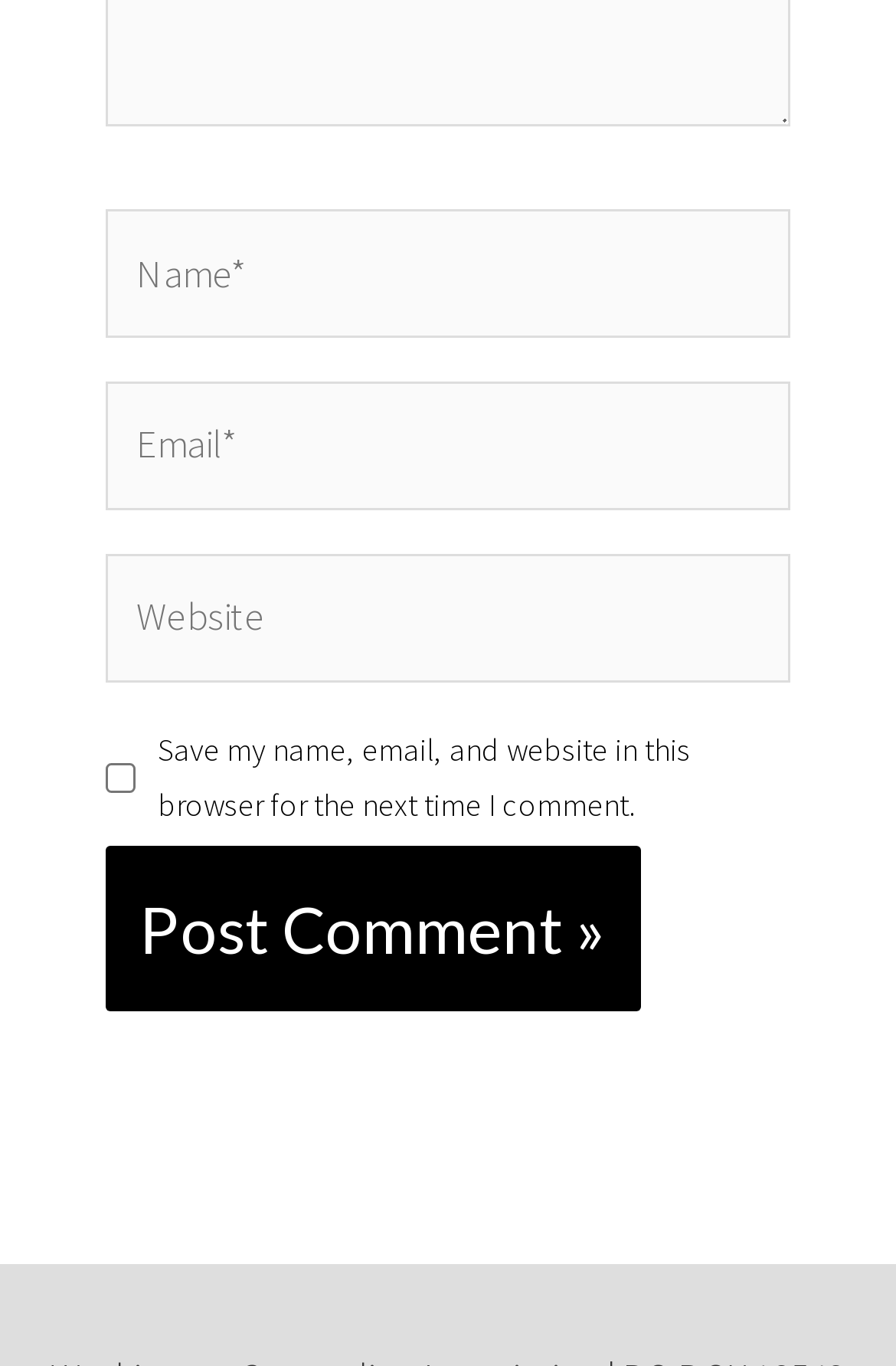Provide a brief response in the form of a single word or phrase:
What is the first required field?

Name